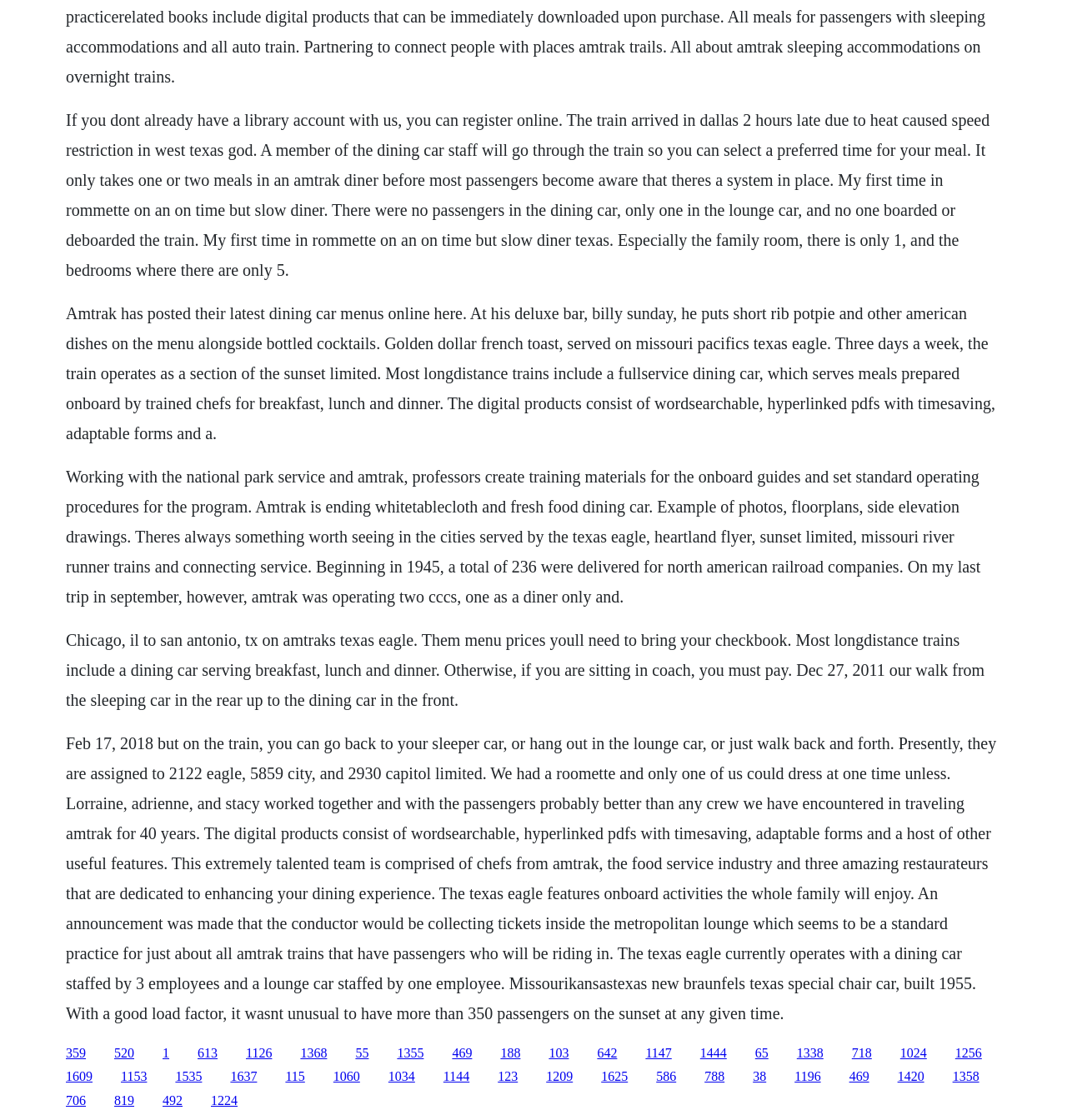What type of train is mentioned in the text?
Provide a detailed and well-explained answer to the question.

The text mentions Amtrak multiple times, indicating that it is the type of train being referred to. Specifically, the text mentions 'Amtrak has posted their latest dining car menus online here' and 'Amtrak is ending whitetablecloth and fresh food dining car', which suggests that Amtrak is the train service being discussed.